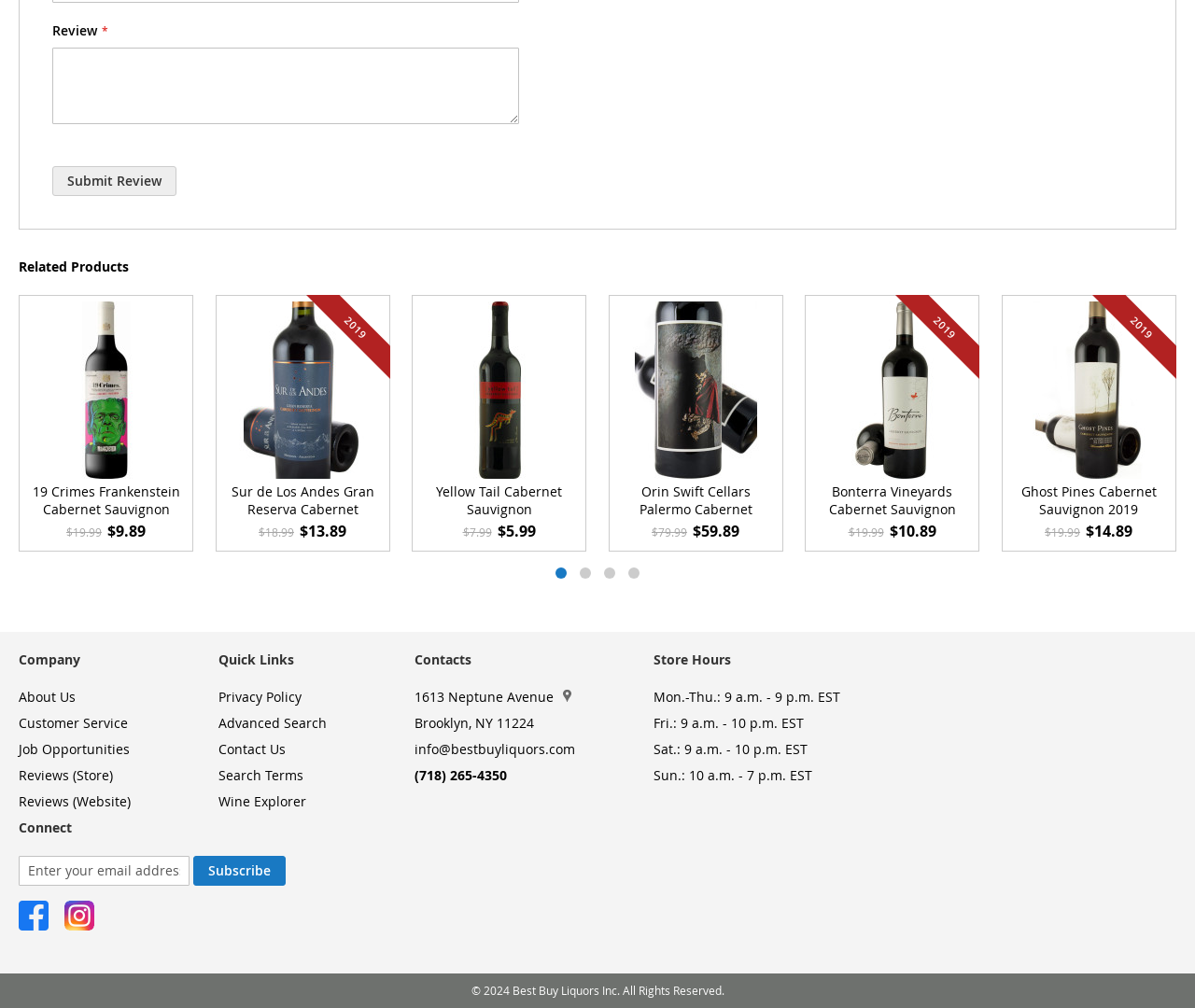Find the bounding box coordinates of the area to click in order to follow the instruction: "View related product: 19 Crimes Frankenstein Cabernet Sauvignon".

[0.016, 0.518, 0.162, 0.536]